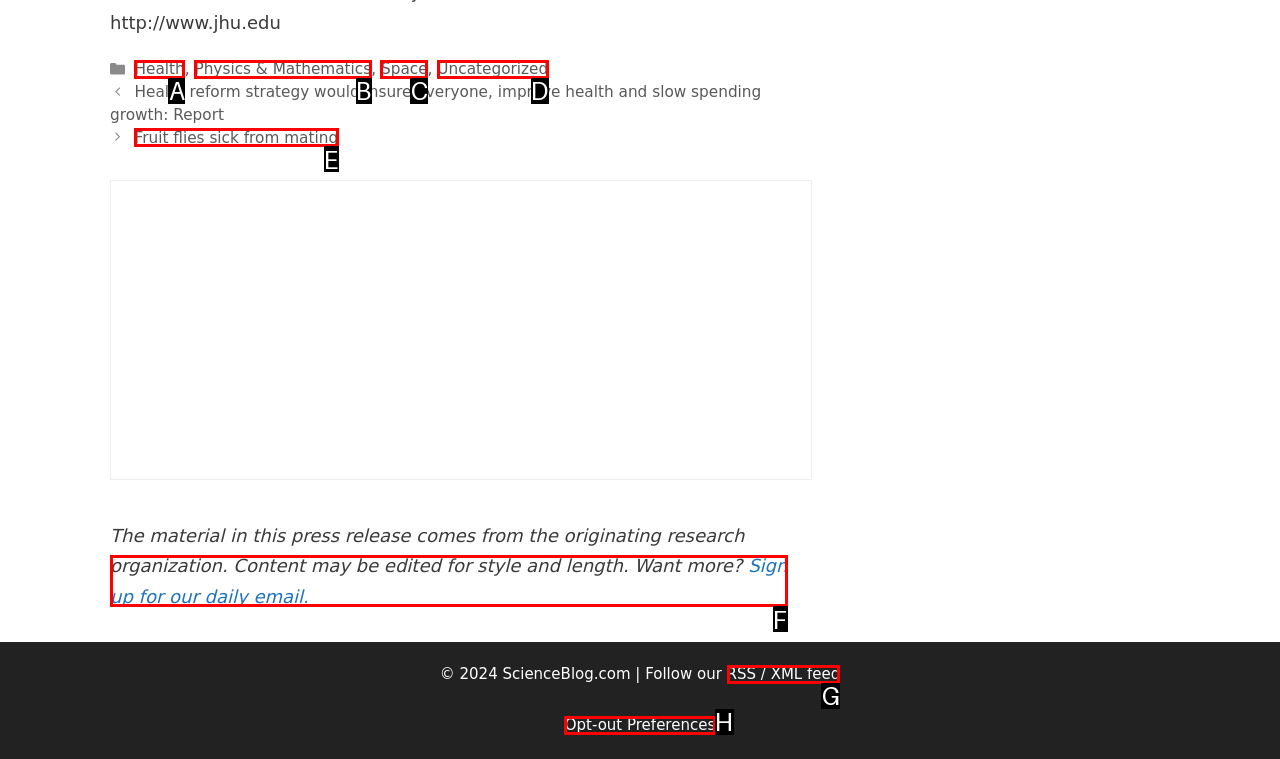Tell me which one HTML element I should click to complete the following task: Follow the RSS / XML feed Answer with the option's letter from the given choices directly.

G